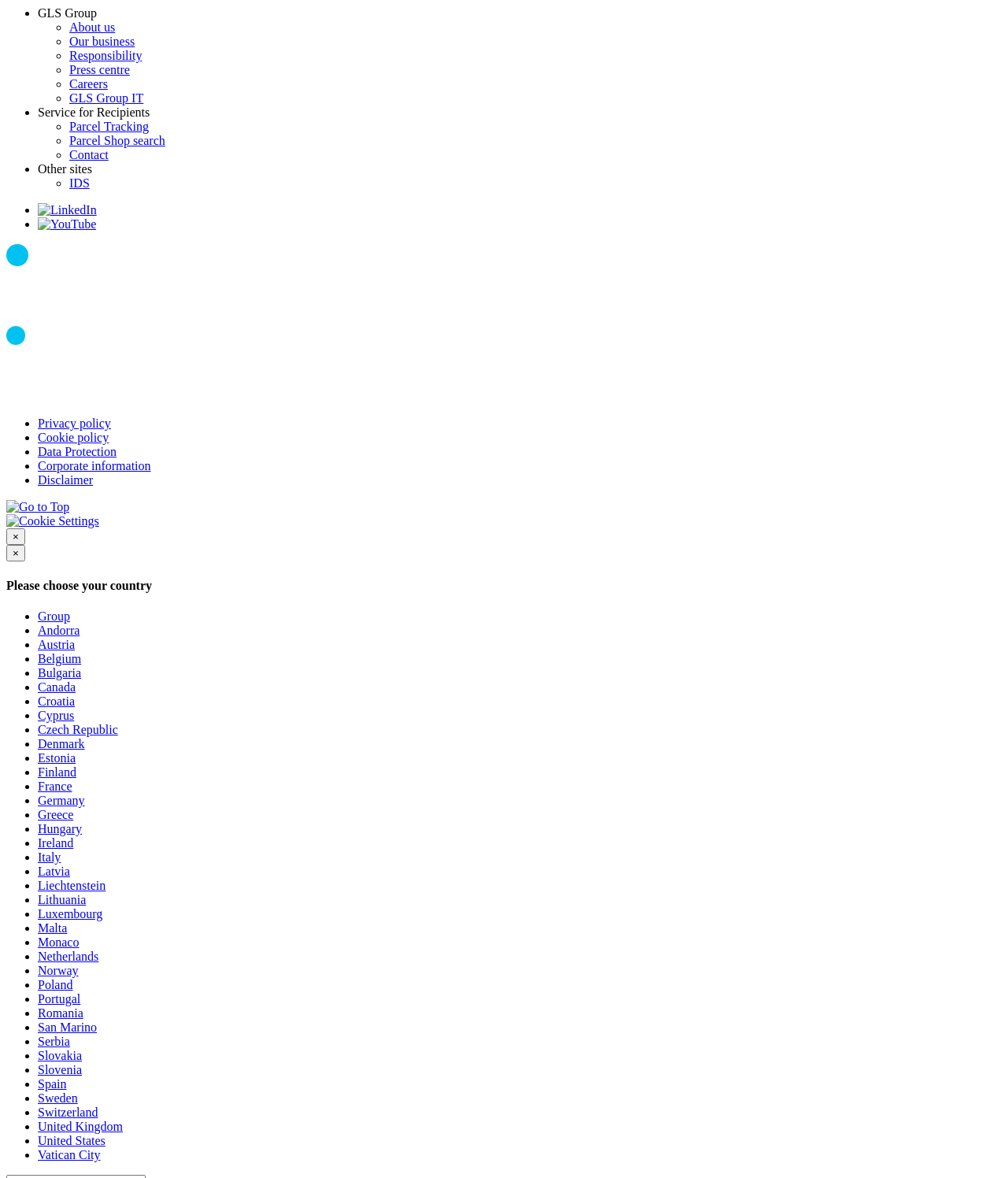Determine the bounding box for the described HTML element: "Slovenia". Ensure the coordinates are four float numbers between 0 and 1 in the format [left, top, right, bottom].

[0.038, 0.902, 0.081, 0.914]